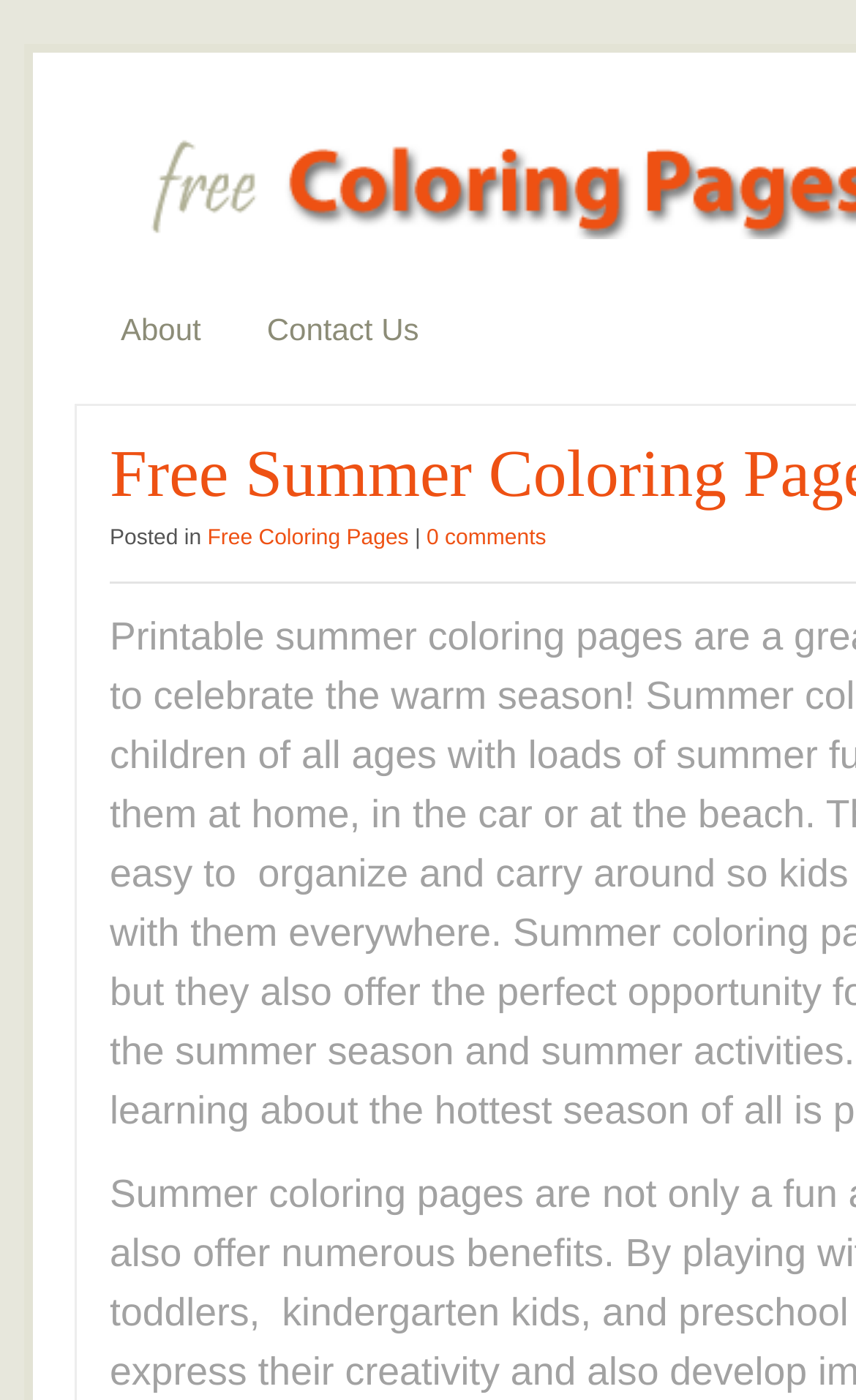Extract the heading text from the webpage.

Free Summer Coloring Pages